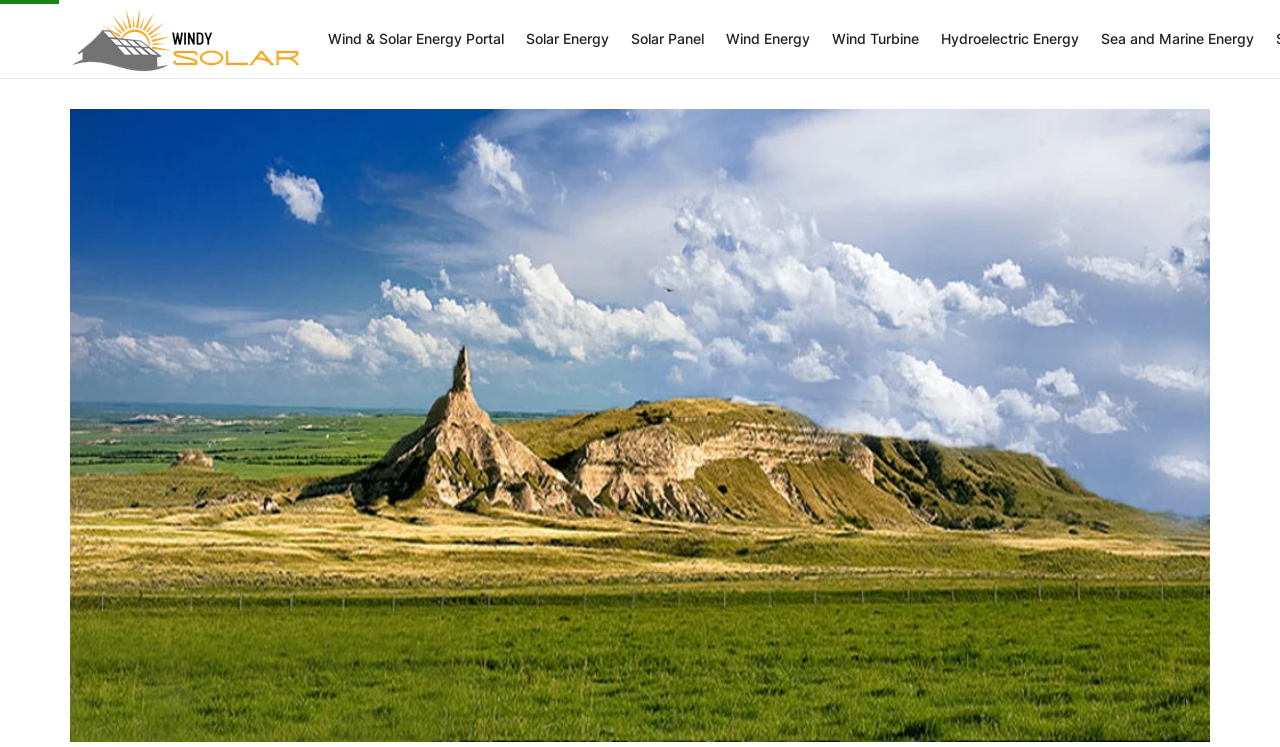Please give a one-word or short phrase response to the following question: 
Is there an image on the webpage?

Yes